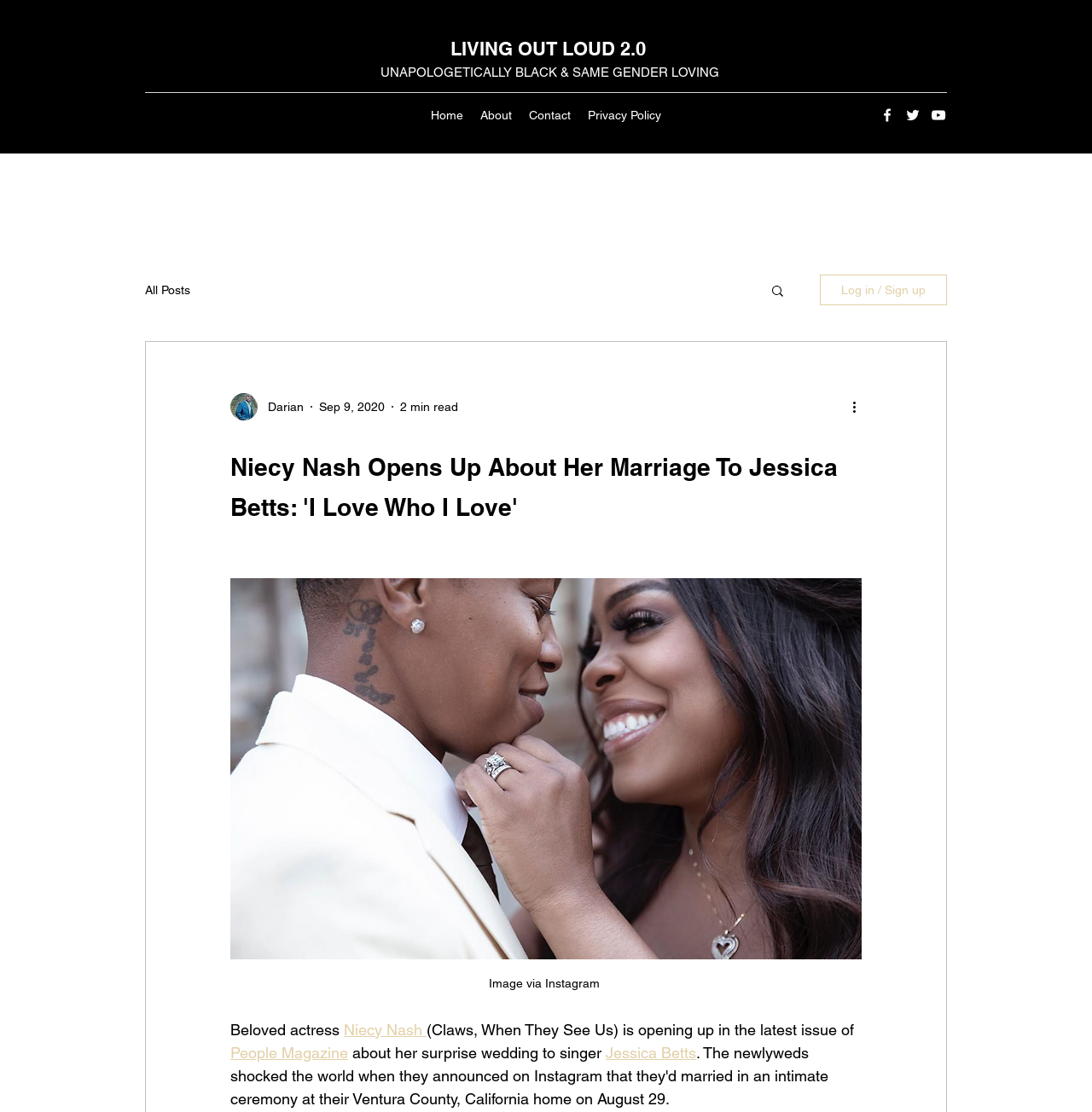Please identify the bounding box coordinates of the element's region that needs to be clicked to fulfill the following instruction: "View the post on People Magazine". The bounding box coordinates should consist of four float numbers between 0 and 1, i.e., [left, top, right, bottom].

[0.211, 0.939, 0.319, 0.955]